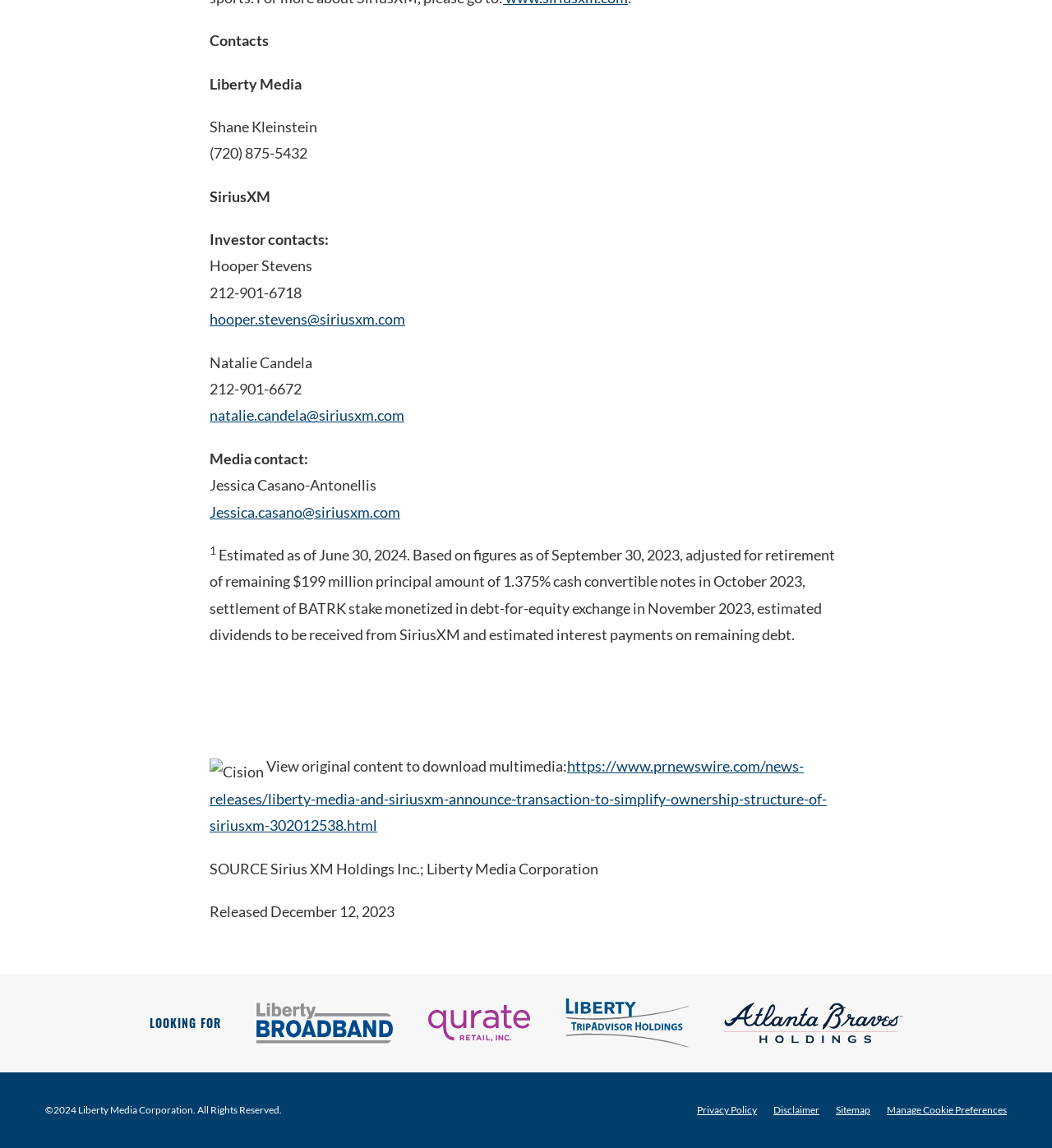What is the release date of the news?
Using the picture, provide a one-word or short phrase answer.

December 12, 2023